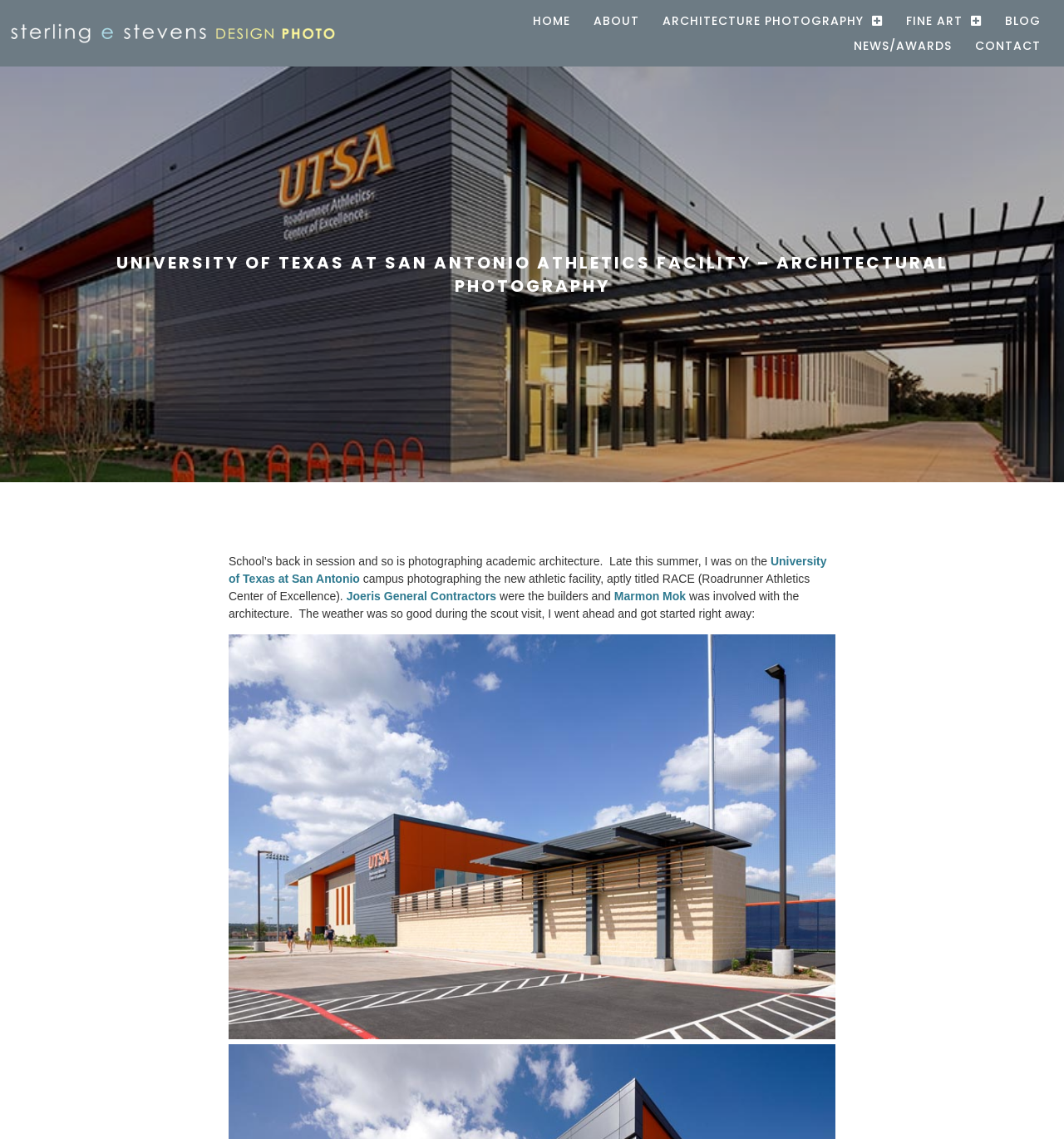Please specify the bounding box coordinates of the clickable region to carry out the following instruction: "Click HOME". The coordinates should be four float numbers between 0 and 1, in the format [left, top, right, bottom].

[0.49, 0.007, 0.547, 0.029]